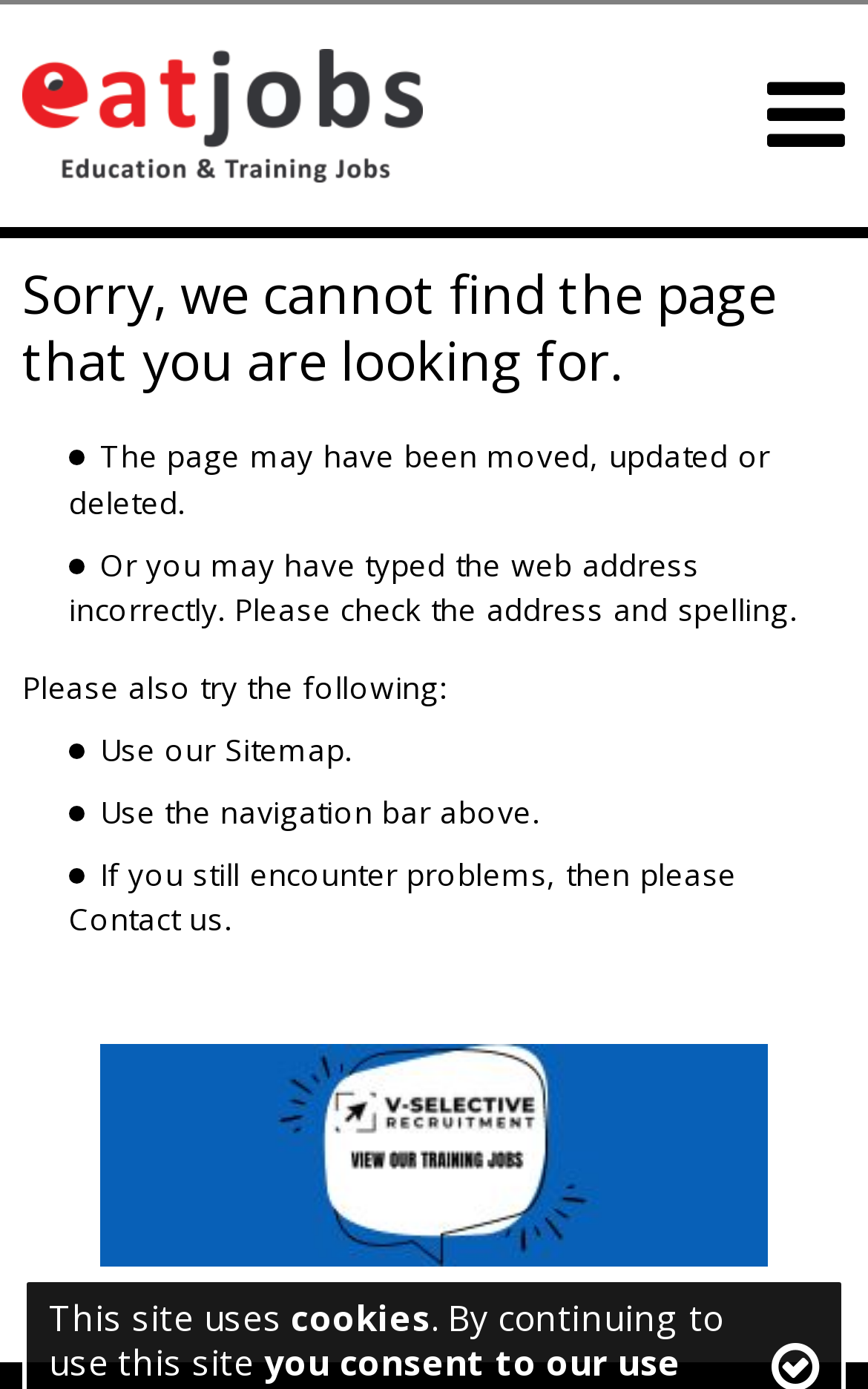Provide a brief response to the question using a single word or phrase: 
What type of jobs are mentioned on the webpage?

Education & Training Jobs